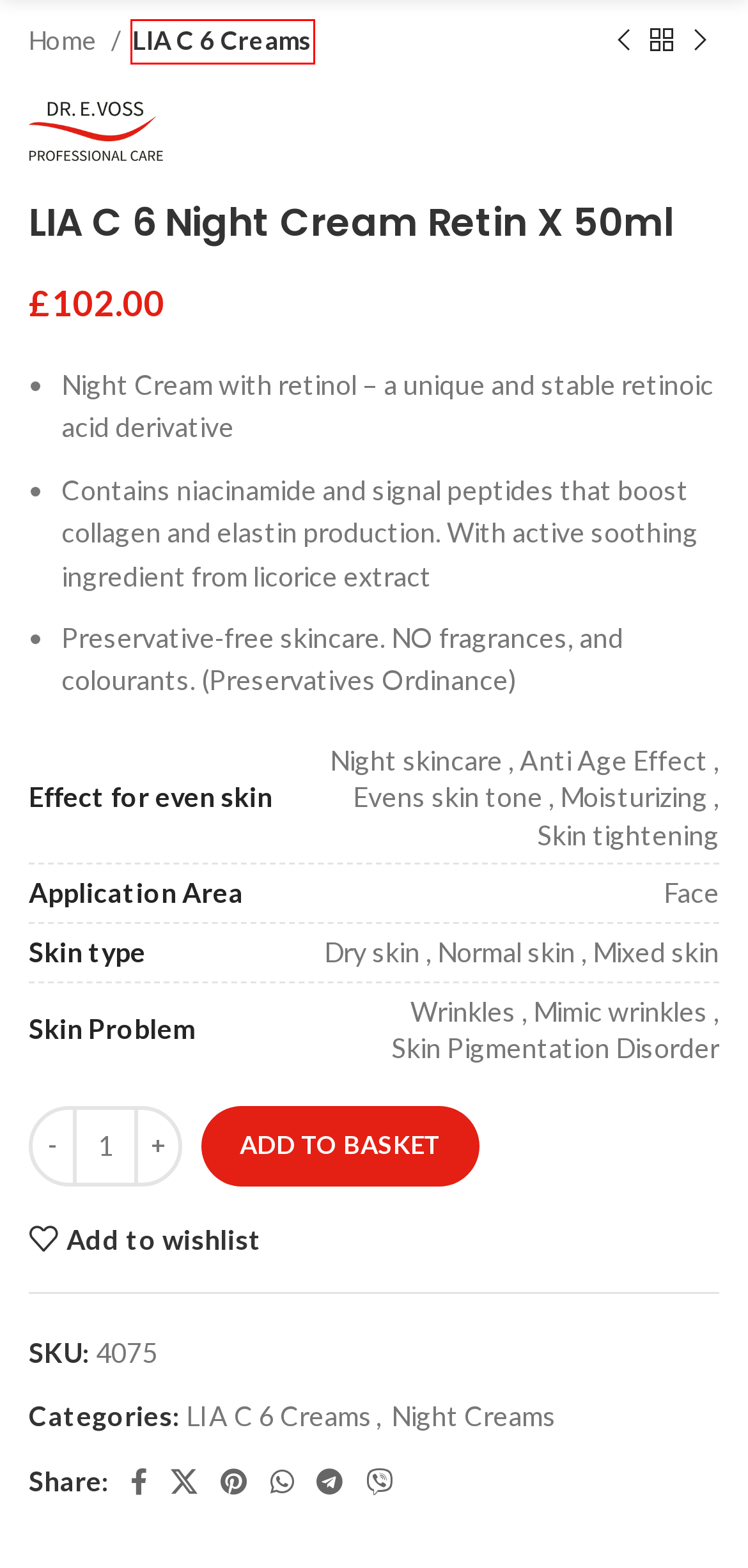Given a screenshot of a webpage with a red rectangle bounding box around a UI element, select the best matching webpage description for the new webpage that appears after clicking the highlighted element. The candidate descriptions are:
A. Dr. E. Voss - Smart Skincare for him & her. Made in Germany
B. LIA C 6 Creams - Dr. E. Voss Professional Care
C. Preserve and Protect: Lipid Barrier Restoring Night Cream
D. Revitalize Skin with Gentle LIA C 6 24 Hours Cream 50ml
E. Night Creams - Dr. E. Voss Professional Care
F. Pore Refining Facial Tonic for All Skin Types and Age Groups
G. Dr. E. Voss Professional Care Online Shop Cart
H. Emulsifier-Free LIA C 6 Soothing Cream Biome 100ml

B